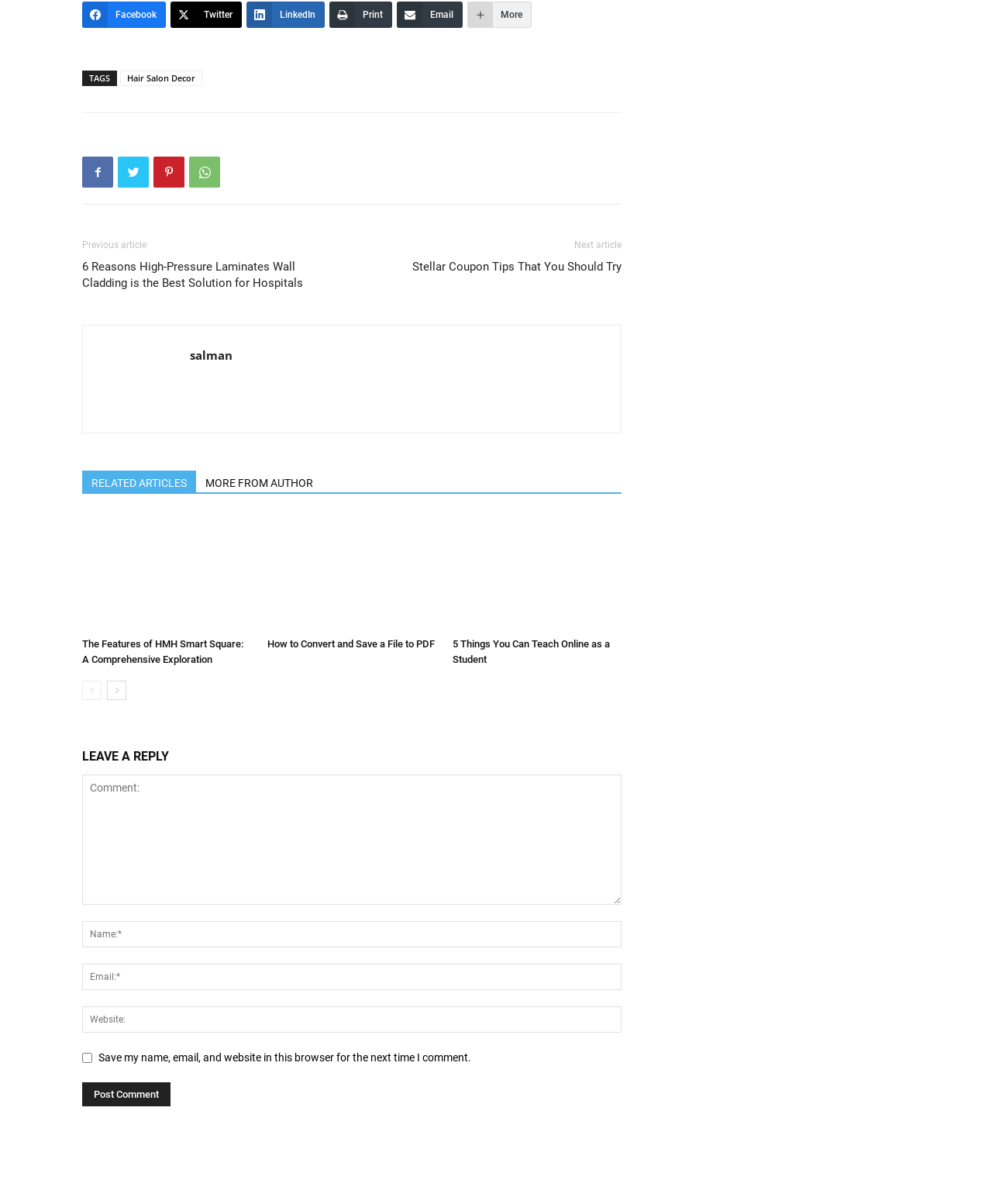From the image, can you give a detailed response to the question below:
How many textboxes are there in the comment section?

There are four textboxes in the comment section, which are 'Comment:', 'Name:*', 'Email:*', and 'Website:', located at the bottom of the webpage with bounding box coordinates of [0.083, 0.643, 0.627, 0.752], [0.083, 0.765, 0.627, 0.787], [0.083, 0.801, 0.627, 0.822], and [0.083, 0.836, 0.627, 0.858] respectively.